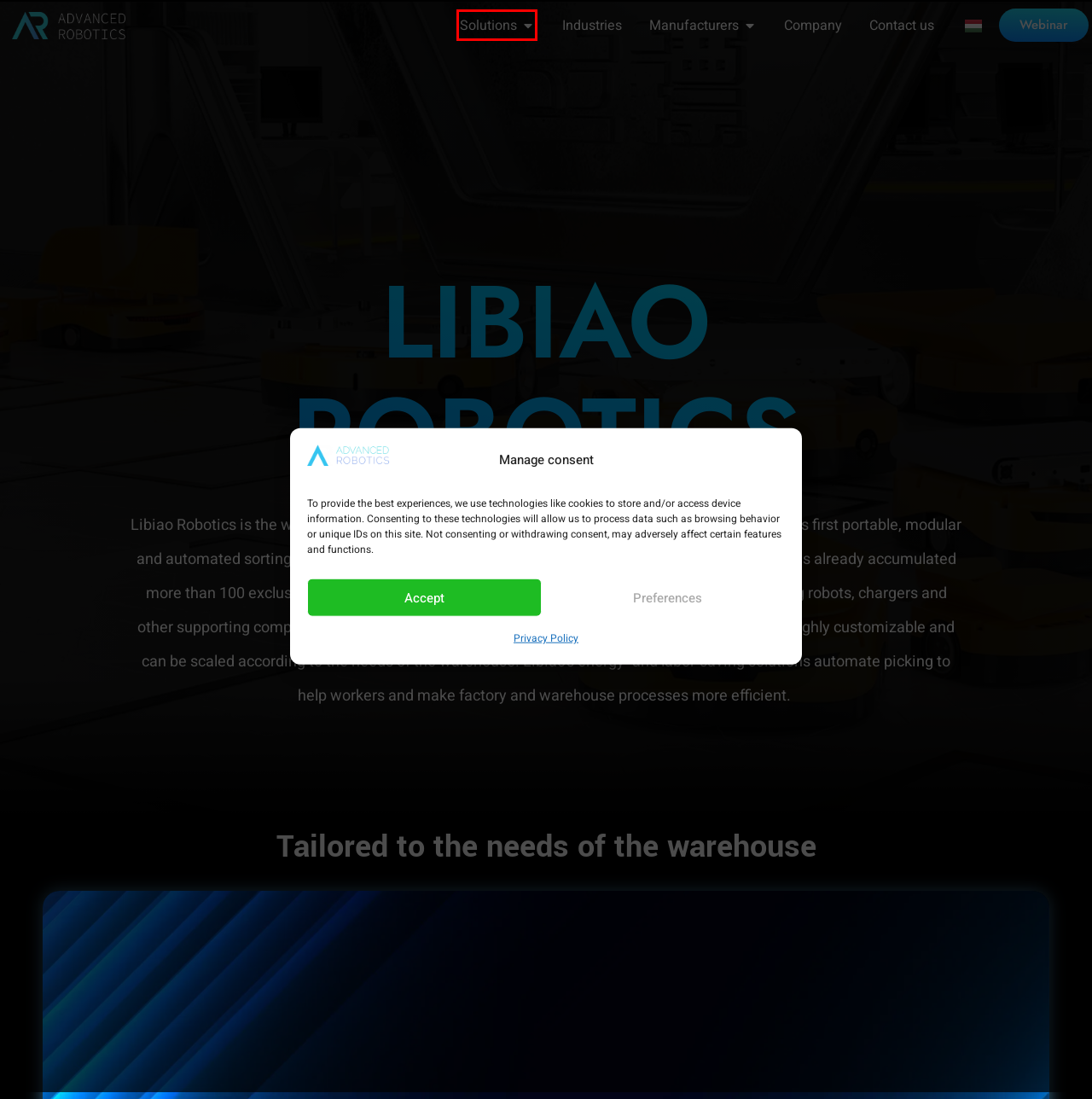You are looking at a webpage screenshot with a red bounding box around an element. Pick the description that best matches the new webpage after interacting with the element in the red bounding box. The possible descriptions are:
A. Fully-automated Pharmaceutical Solutions | Advanced Robotics
B. Intelligent Automotive Solutions | Advanced Robotics
C. Whitepaper | Advanced Robotics
D. Domain nem található
E. Privacy Policy | Advanced Robotics
F. 3PL Industry Robotics Solutions | Advanced Robotics
G. Intelligent Automated Cleaning Services | Advanced Robotics
H. Efficient Industry 4.0 Solutions | Advanced Robotics

H